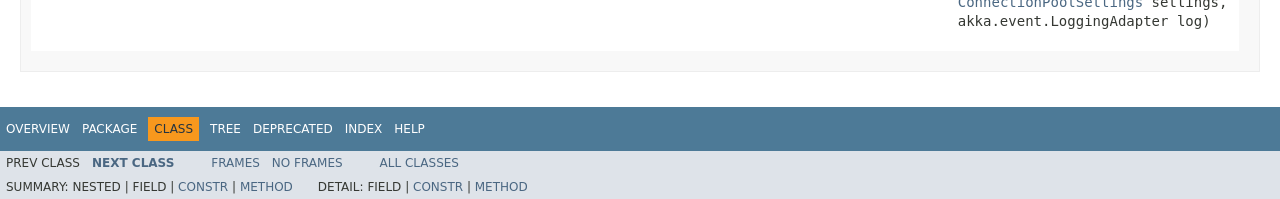What is the first link in the summary section?
Give a one-word or short-phrase answer derived from the screenshot.

CONSTR